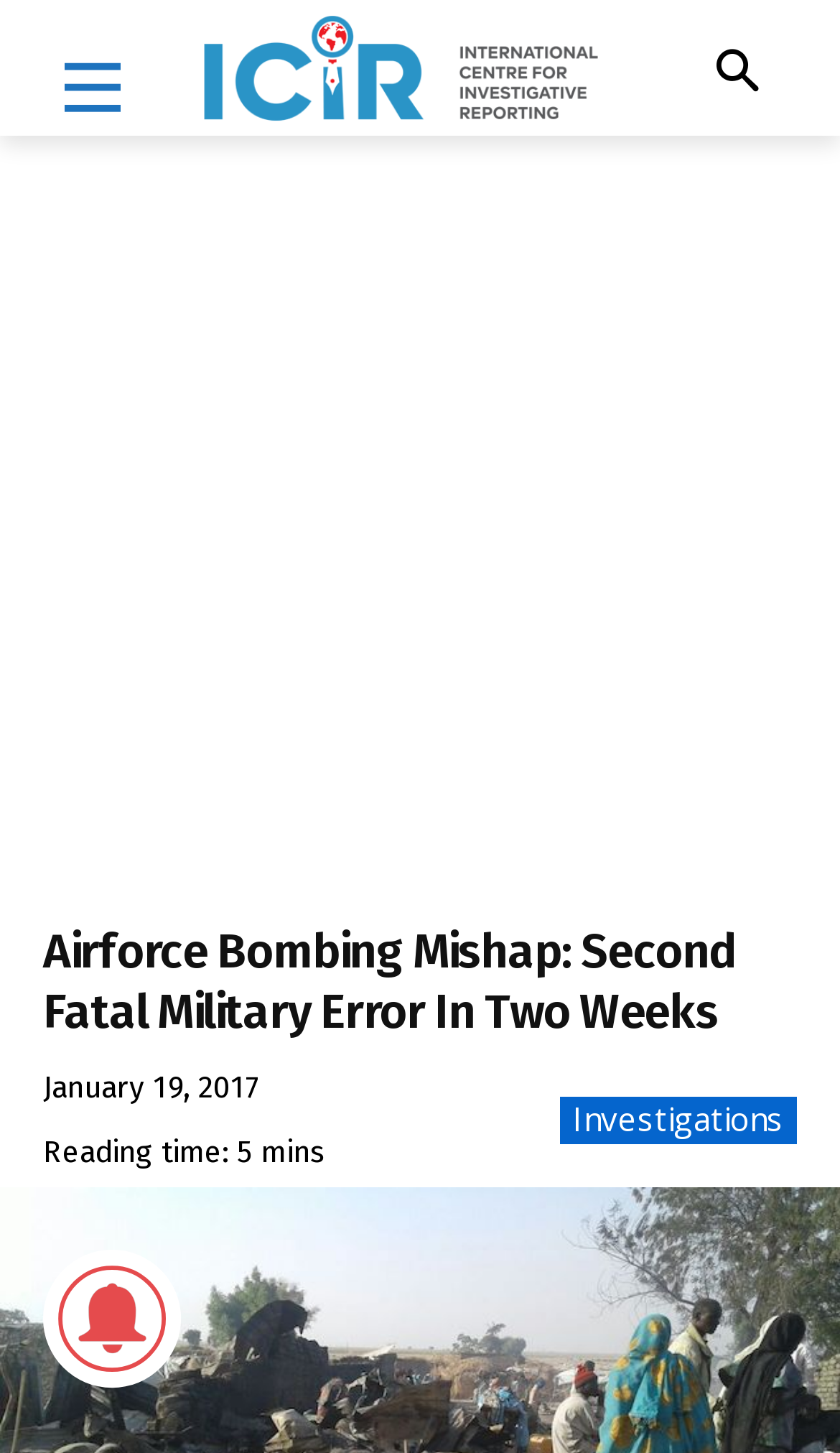Determine the bounding box for the UI element as described: "aria-label="Open search"". The coordinates should be represented as four float numbers between 0 and 1, formatted as [left, top, right, bottom].

None